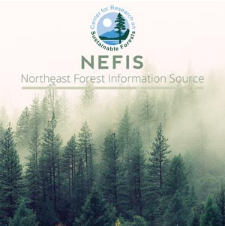What is the main focus of the organization depicted in the image?
Look at the screenshot and provide an in-depth answer.

The caption highlights that the image 'emphasizes the importance of sustainable forestry practices in preserving these vital ecosystems.' This suggests that the main focus of the organization is on sustainable forestry practices.